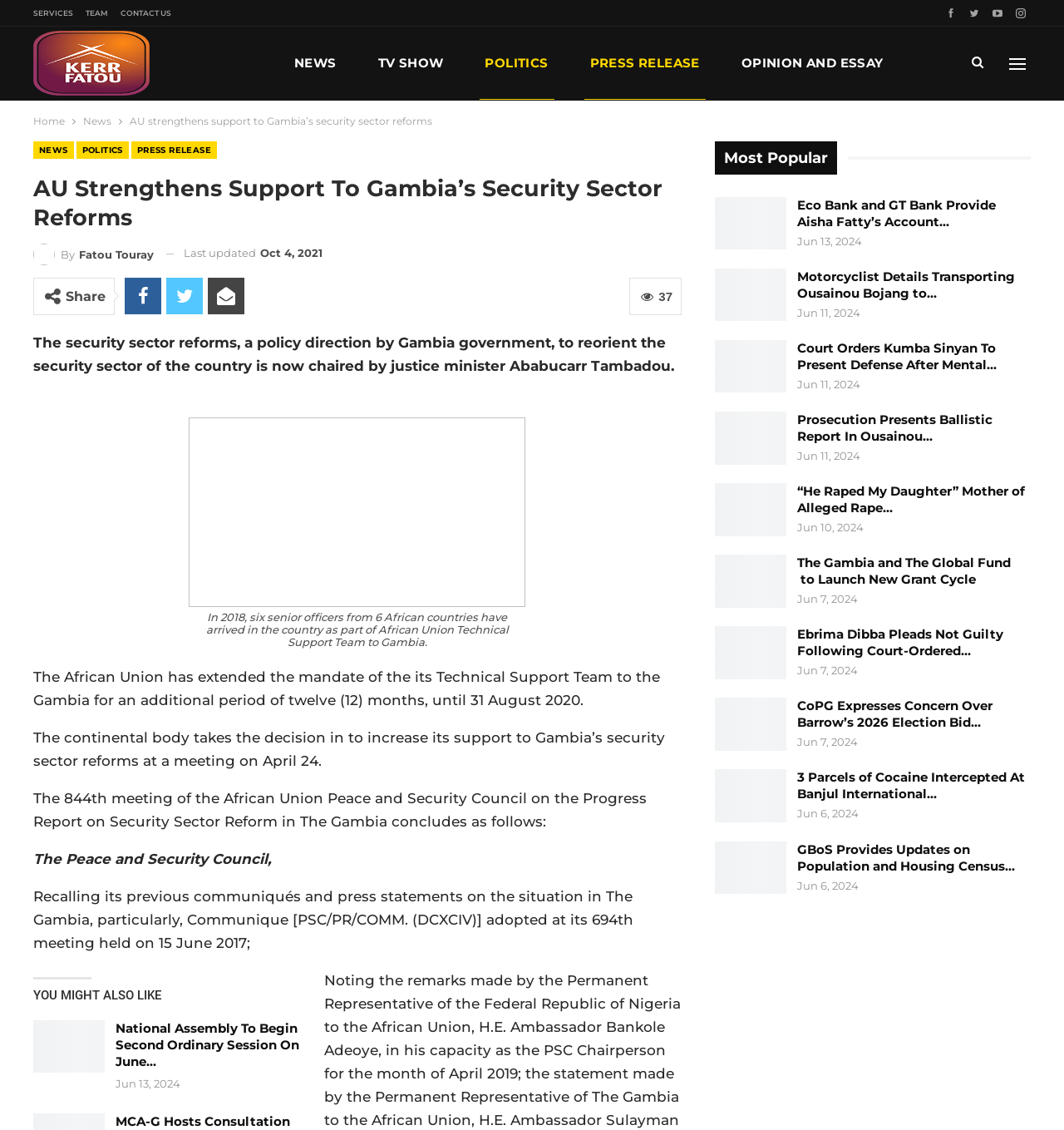Please identify the coordinates of the bounding box that should be clicked to fulfill this instruction: "View the most popular articles".

[0.672, 0.133, 0.787, 0.147]